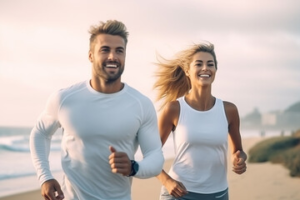Offer a thorough description of the image.

The image captures a joyful moment shared by a couple jogging along a scenic beach. Both individuals are dressed in matching athletic wear, highlighting their commitment to fitness and health. The man, with a stylish haircut, sports a fitted long-sleeve shirt and a confident smile, while the woman, with flowing hair, wears a sleeveless top, radiating positivity and enthusiasm. The backdrop features a serene shoreline with gentle waves and a slightly overcast sky, suggesting a perfect setting for outdoor exercise. This image embodies the essence of personal training for couples, emphasizing camaraderie, motivation, and the benefits of working out together, as discussed in the accompanying article. Their expressions reflect the joy of engaging in physical activities as a couple, showcasing how shared fitness goals can strengthen bonds and enhance well-being.